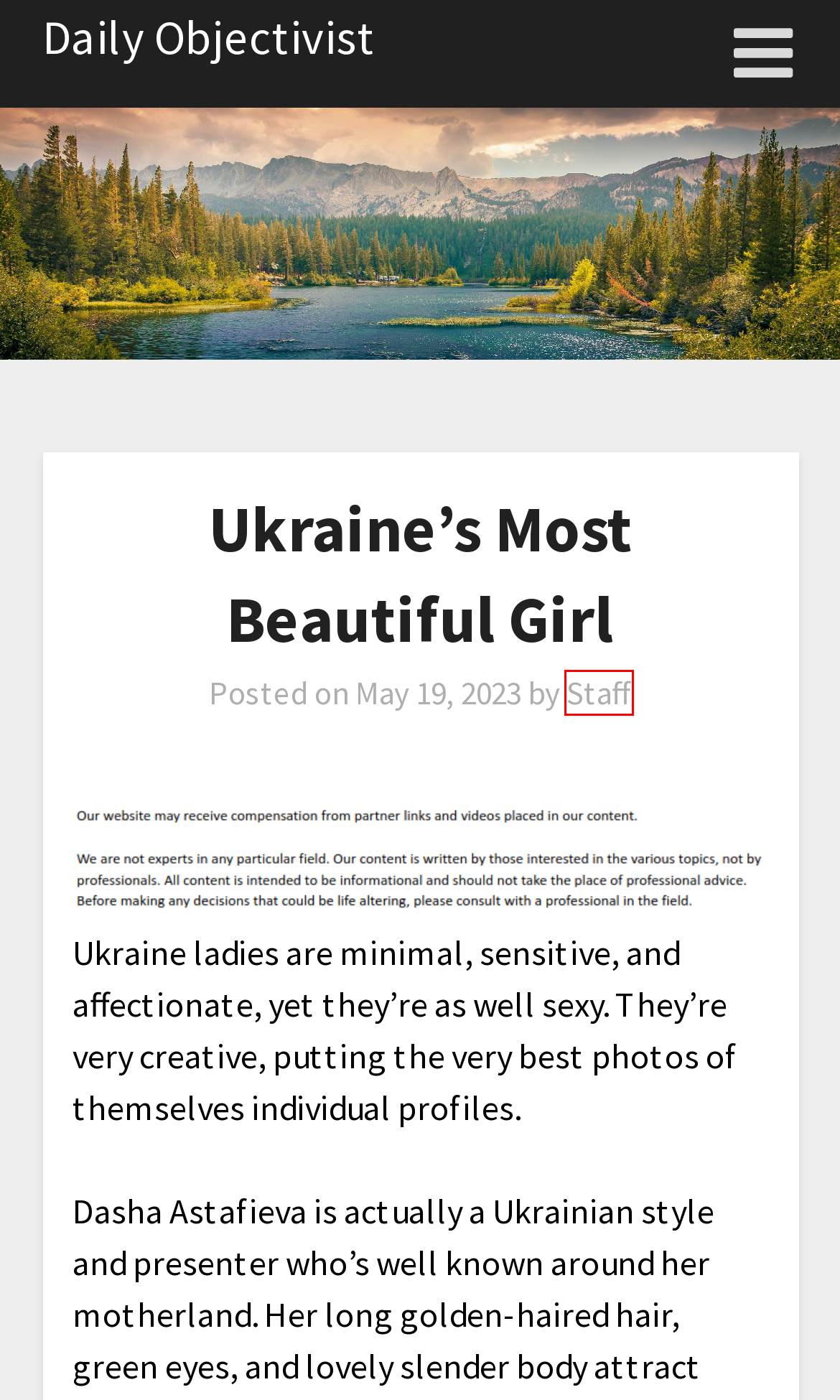You are looking at a screenshot of a webpage with a red bounding box around an element. Determine the best matching webpage description for the new webpage resulting from clicking the element in the red bounding box. Here are the descriptions:
A. Daily Objectivist - Daily National News
B. Ukraine - Traveler view | Travelers' Health | CDC
C. What Are Donor Banks? - Daily Objectivist
D. April 2024 - Daily Objectivist
E. The Most Common Car Repairs - Daily Objectivist
F. Staff, Author at Daily Objectivist
G. How Does Laser Hair Removal Work? - Daily Objectivist
H. May 8, 2024 - Daily Objectivist

F